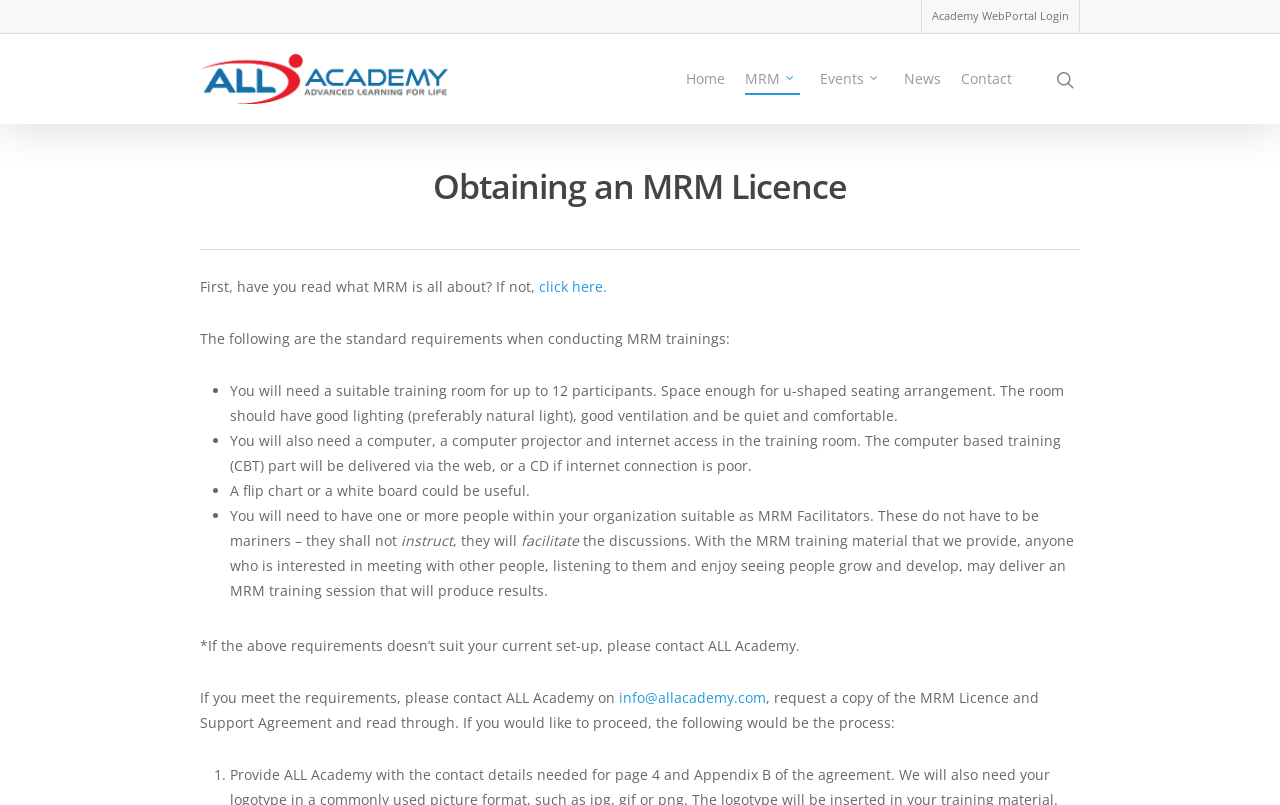What is the role of the MRM Facilitators?
Offer a detailed and exhaustive answer to the question.

Based on the webpage, the MRM Facilitators are responsible for facilitating discussions during the training sessions, but they do not have to instruct or be mariners. They should be interested in meeting with people, listening to them, and seeing people grow and develop.